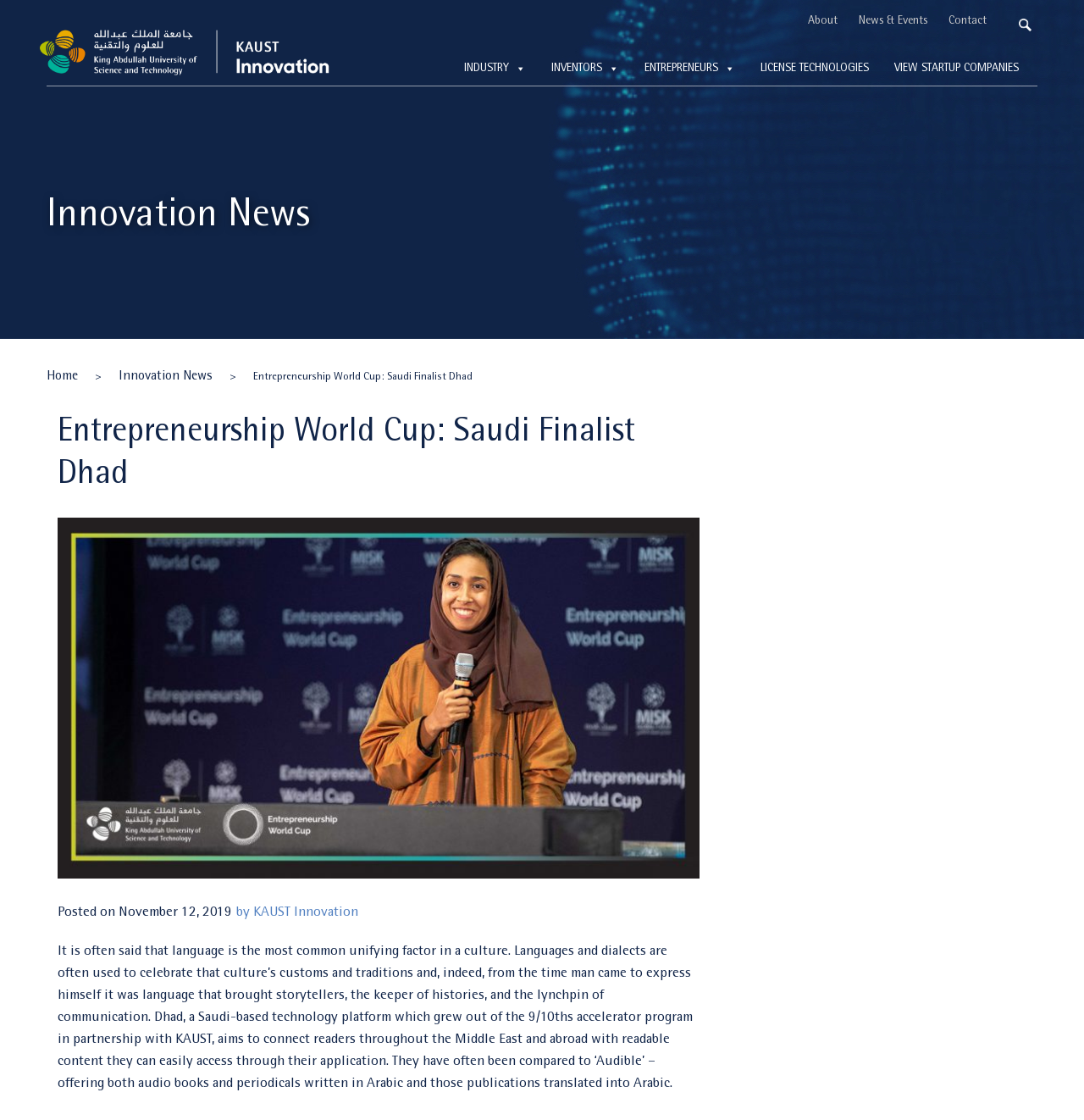What is the organization that partnered with Dhad? Examine the screenshot and reply using just one word or a brief phrase.

KAUST